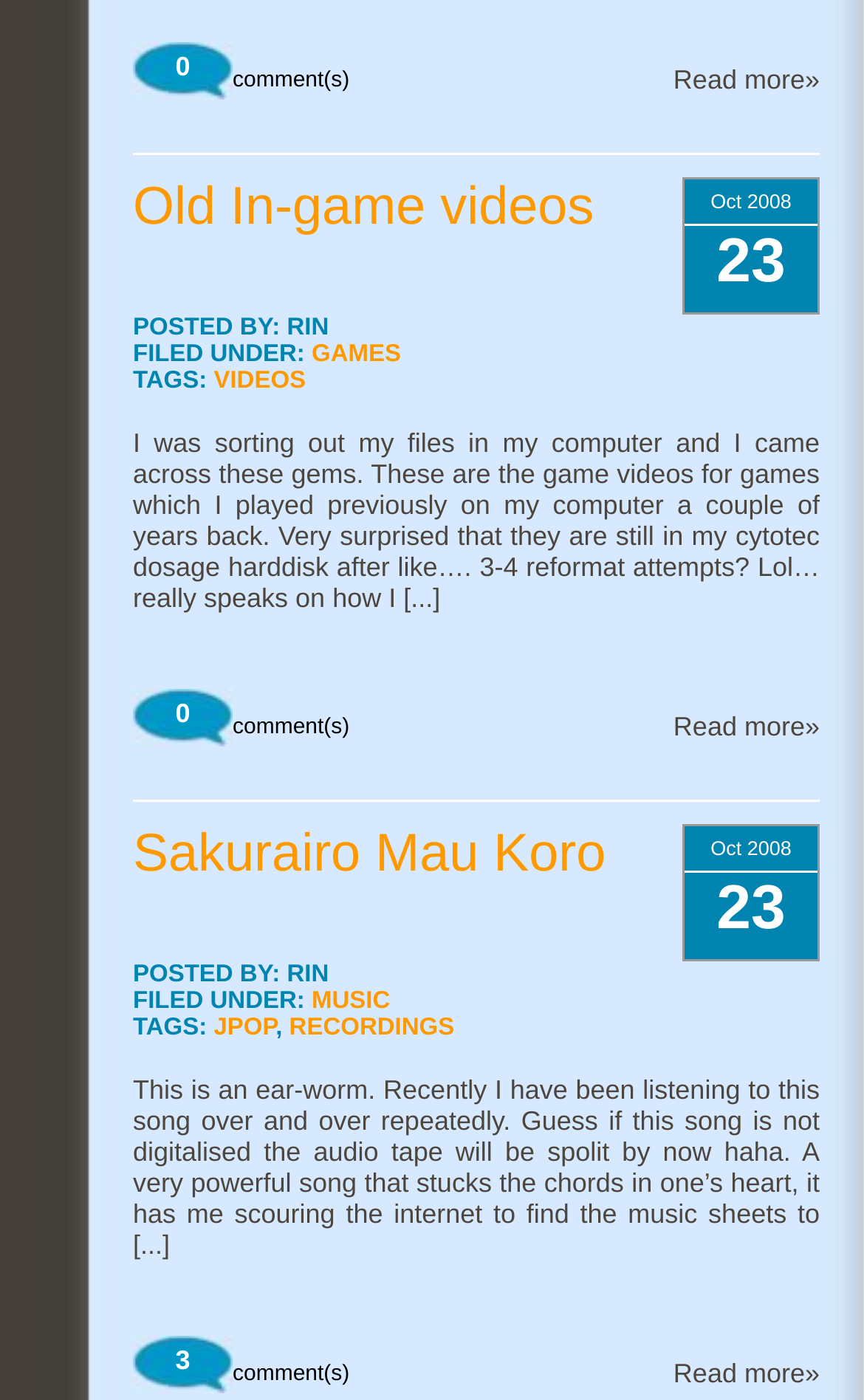Pinpoint the bounding box coordinates of the clickable area needed to execute the instruction: "Read more about old game videos". The coordinates should be specified as four float numbers between 0 and 1, i.e., [left, top, right, bottom].

[0.779, 0.046, 0.949, 0.068]